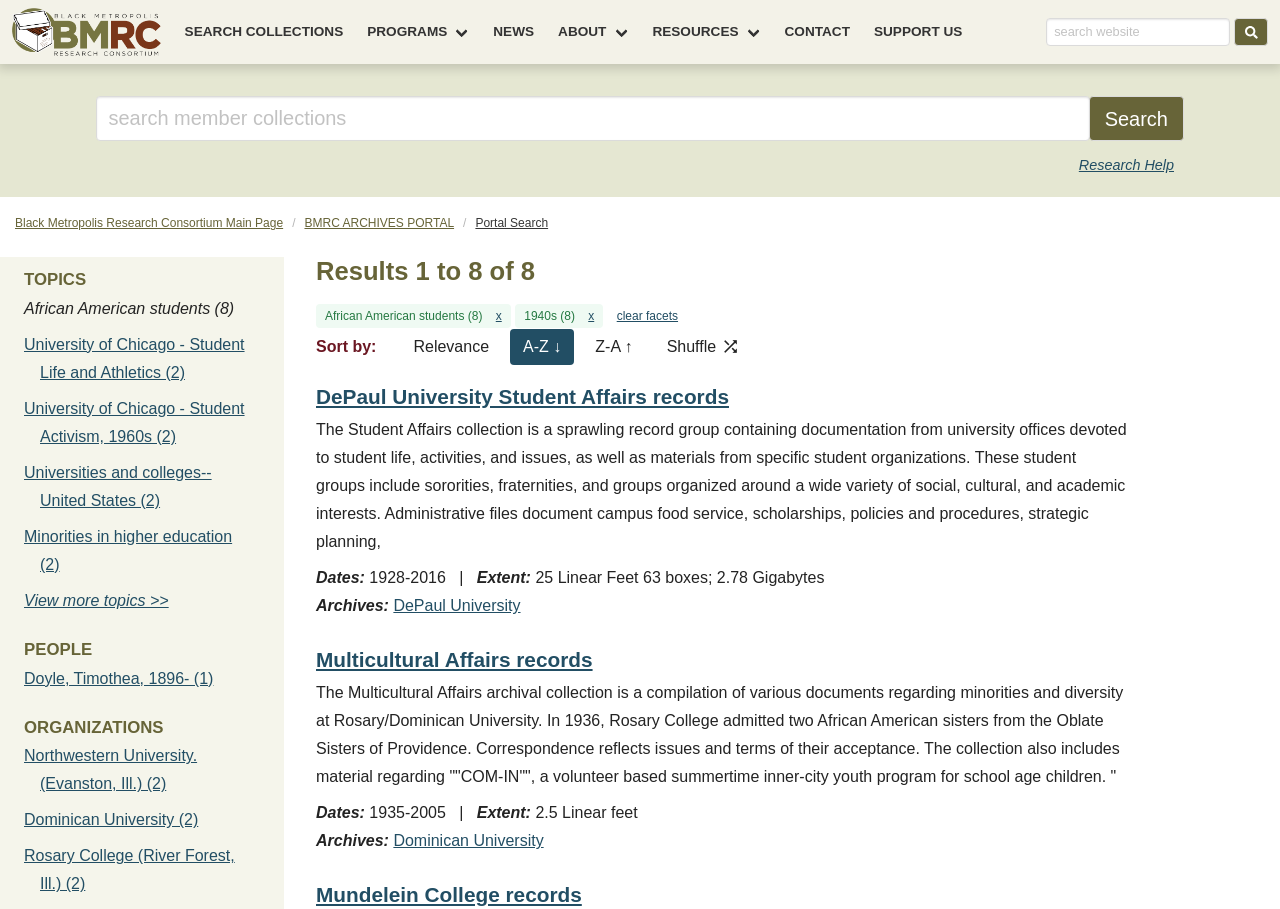Please provide a comprehensive answer to the question based on the screenshot: How many search boxes are available on the page?

There are two search boxes available on the page, one for searching the website and another for finding aid search, which suggests that the website provides multiple search functionalities.